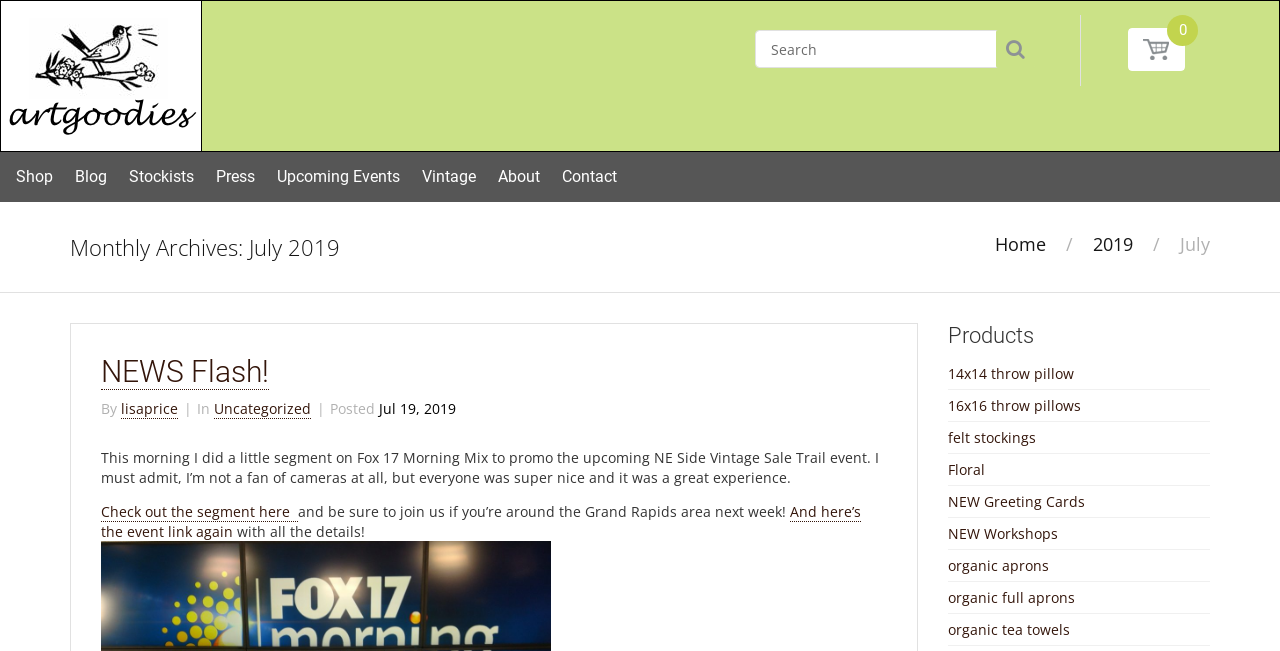What is the name of the TV show where the author appeared? From the image, respond with a single word or brief phrase.

Fox 17 Morning Mix